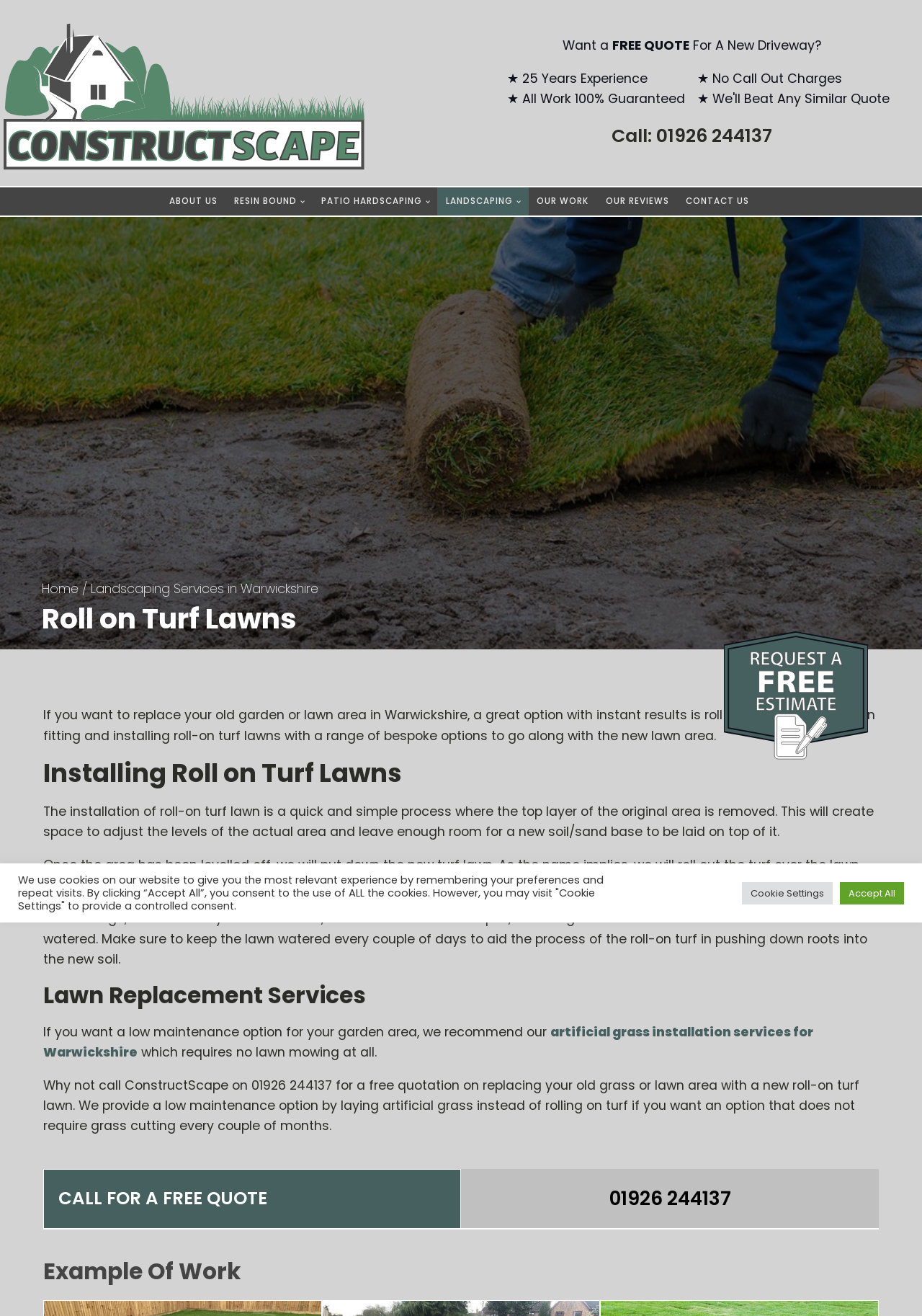Provide an in-depth caption for the webpage.

This webpage is about roll-on turf lawns in Warwickshire, specifically the services provided by ConstructScape. At the top, there is a navigation menu with links to "ABOUT US", "RESIN BOUND", "PATIO HARDSCAPING", "LANDSCAPING", "OUR WORK", "OUR REVIEWS", and "CONTACT US". Below the navigation menu, there is a heading "Roll on Turf Lawns" and a brief introduction to the service.

To the right of the introduction, there is a call-to-action section with a "FREE QUOTE" button and a phone number "01926 244137". Below this section, there are three bullet points highlighting the benefits of the service, including 25 years of experience, 100% guaranteed work, and no call-out charges.

The main content of the webpage is divided into three sections. The first section, "Installing Roll on Turf Lawns", explains the process of installing roll-on turf lawns, including removing the top layer of the original area, levelling the ground, and laying the new turf.

The second section, "Lawn Replacement Services", discusses the option of replacing old lawns with roll-on turf lawns or artificial grass. It also provides a link to the artificial grass installation services.

The third section, "Example Of Work", is likely to showcase examples of the company's previous work, but the content is not provided in the accessibility tree.

At the bottom of the webpage, there is a cookie consent notification with options to "Accept All" or visit "Cookie Settings".